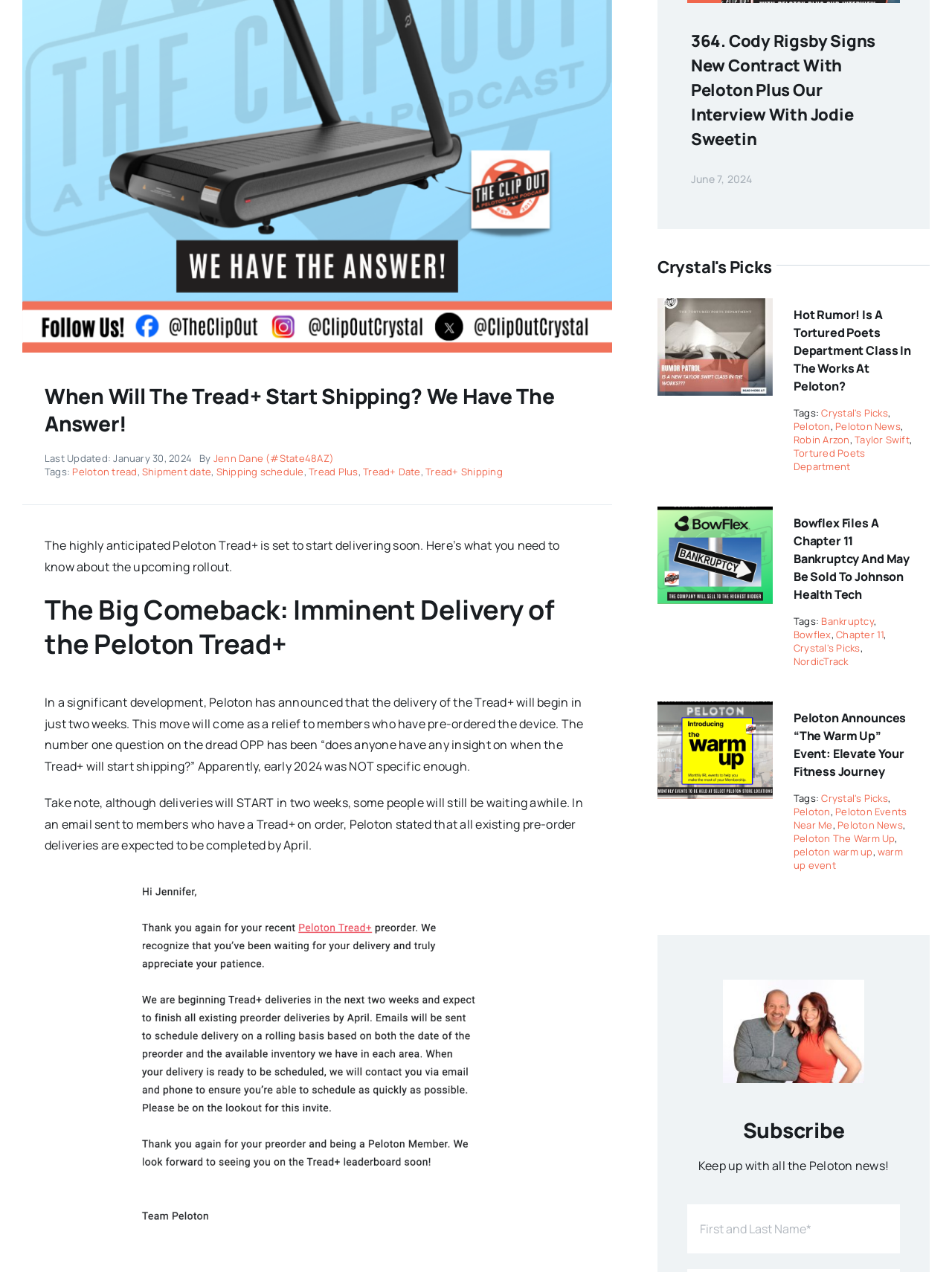Using the provided description Peloton, find the bounding box coordinates for the UI element. Provide the coordinates in (top-left x, top-left y, bottom-right x, bottom-right y) format, ensuring all values are between 0 and 1.

[0.834, 0.33, 0.872, 0.34]